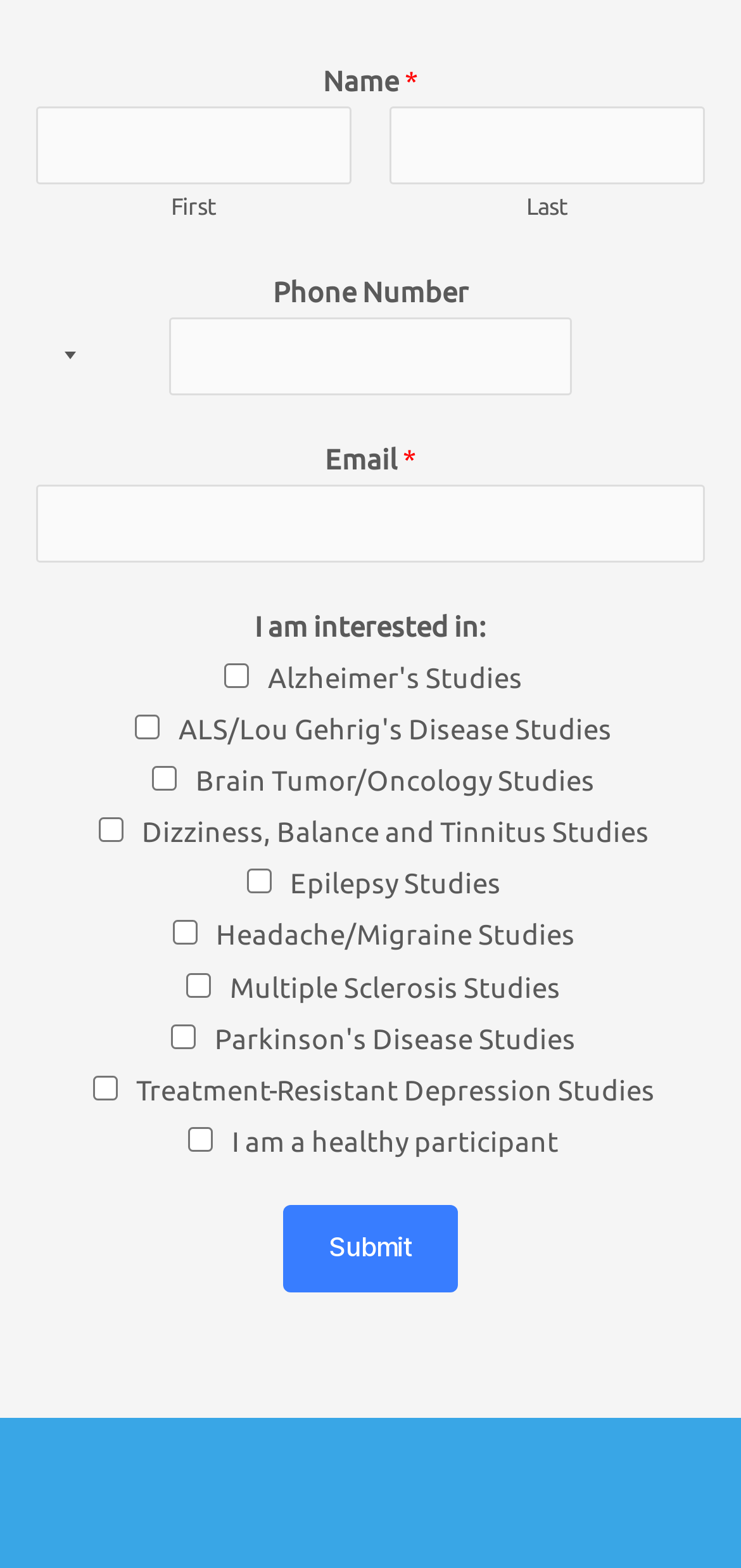How many fields are required in the form?
Look at the image and answer with only one word or phrase.

3